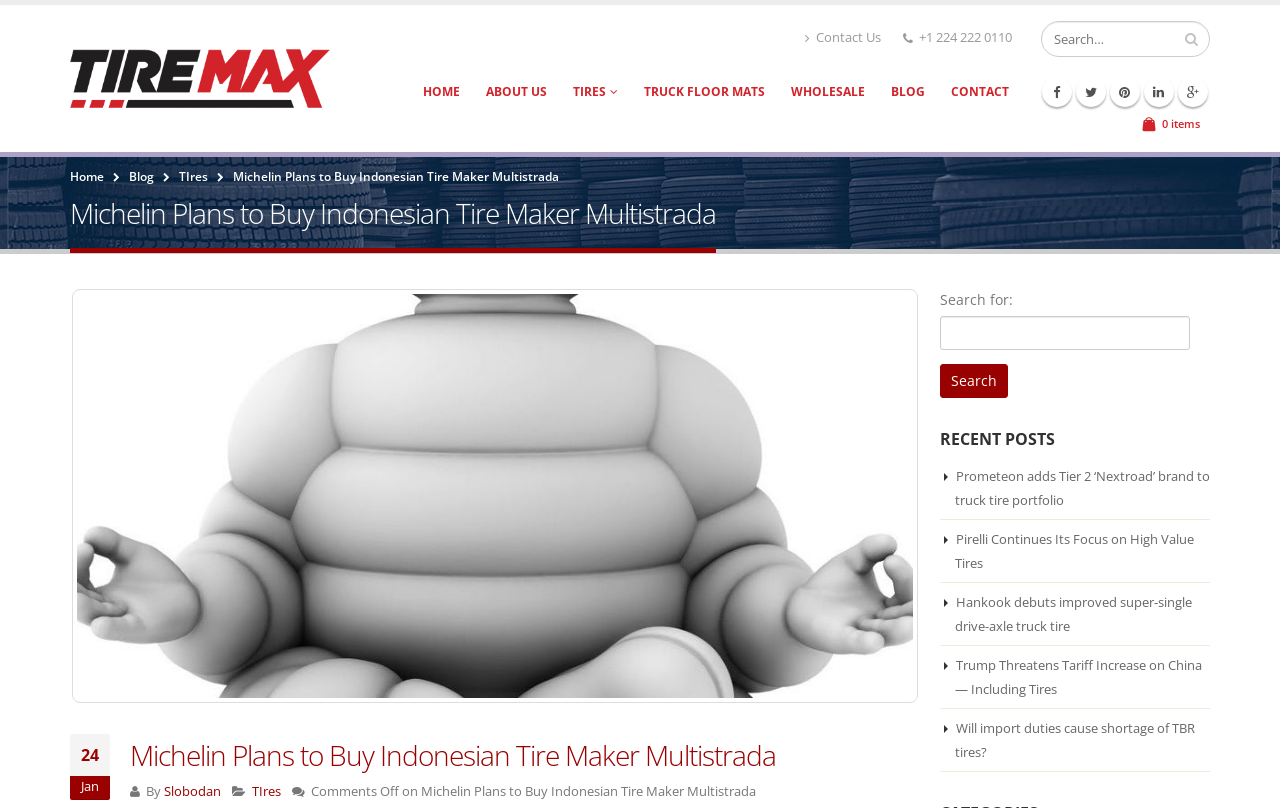Bounding box coordinates are specified in the format (top-left x, top-left y, bottom-right x, bottom-right y). All values are floating point numbers bounded between 0 and 1. Please provide the bounding box coordinate of the region this sentence describes: parent_node: Search for: value="Search"

[0.734, 0.45, 0.788, 0.493]